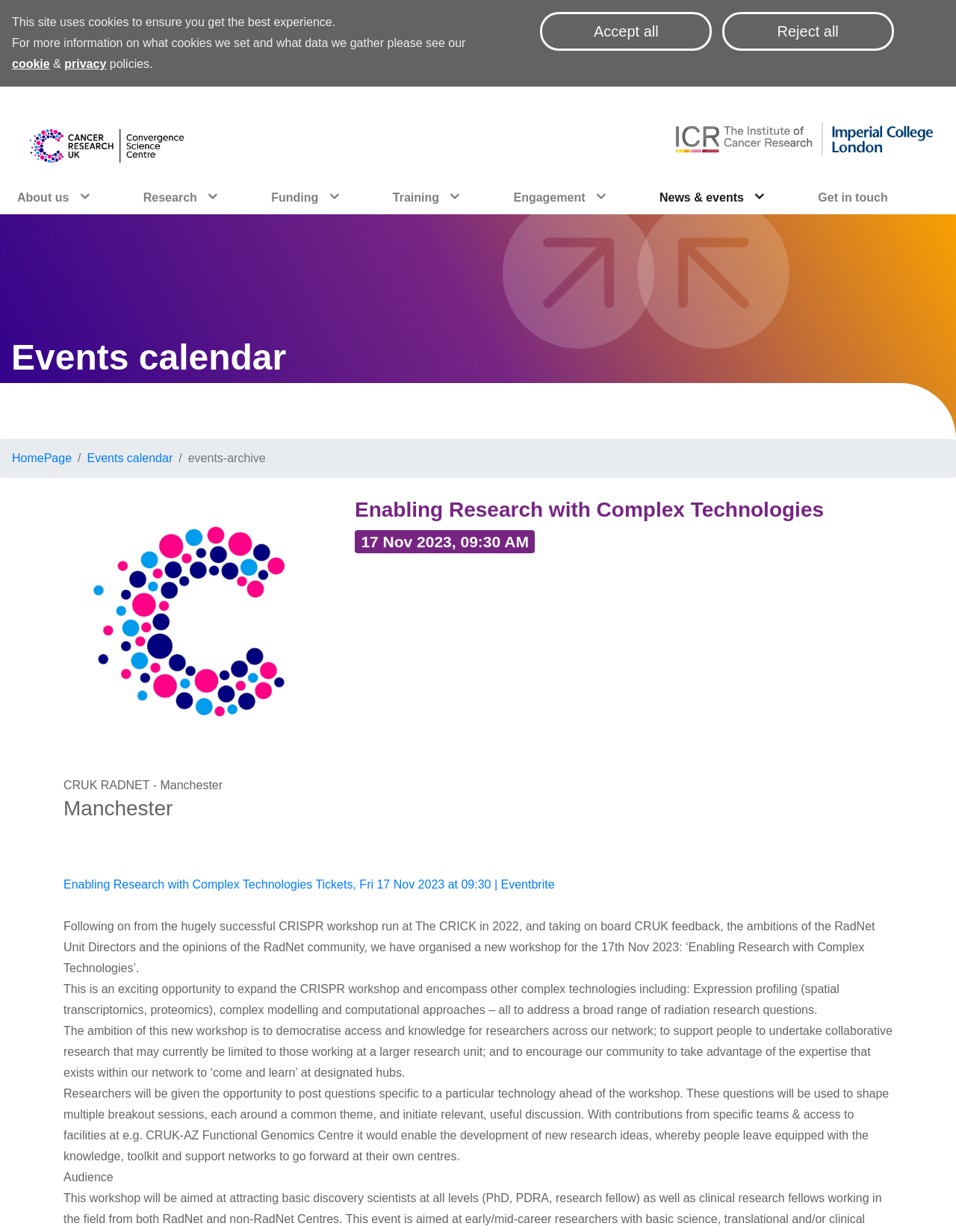Construct a thorough caption encompassing all aspects of the webpage.

The webpage is about an event called "Enabling Research with Complex Technologies" and appears to be a research workshop. At the top of the page, there is a notification about cookies and a link to the cookie and privacy policies. Below this, there are two buttons to accept or reject all cookies.

On the left side of the page, there is a navigation menu with buttons for "About us", "Research", "Funding", "Training", "Engagement", and "News & events". Each of these buttons has a dropdown menu.

On the right side of the page, there is an image, and below it, there is a section with a heading "Events calendar". Below this, there is a navigation path showing the current page's location.

The main content of the page starts with a heading "Enabling Research with Complex Technologies" and a subheading with the date and time of the event. There is an image on the left side, and to its right, there is a description of the event. The event is a workshop that aims to democratize access to complex technologies such as CRISPR, expression profiling, and computational approaches for radiation research.

The description is divided into several paragraphs, explaining the goals and objectives of the workshop, including providing opportunities for researchers to ask questions, participate in breakout sessions, and develop new research ideas. The event is targeted at researchers, and the page provides a link to register for the event.

Overall, the page is well-structured, with clear headings and concise text, making it easy to navigate and understand the content.